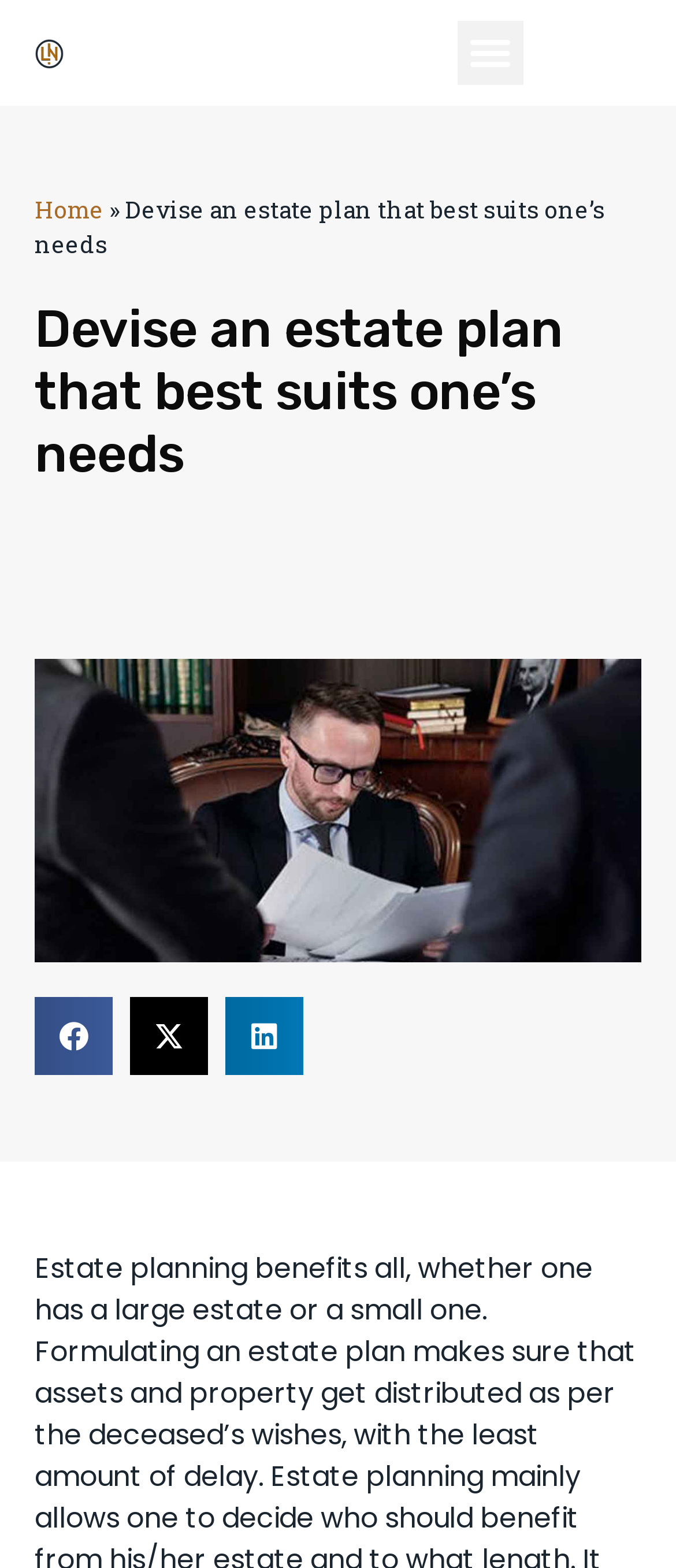Describe all the significant parts and information present on the webpage.

The webpage appears to be focused on estate planning, with the main title "Probate can be made easy when you plan your estate well" prominently displayed. At the top left of the page, there is a link with no text, followed by a menu toggle button. 

Below the title, there is a navigation menu with a "Home" link, accompanied by a right-facing arrow symbol. To the right of the navigation menu, there is a heading that reads "Devise an estate plan that best suits one’s needs", which is also repeated as a static text element. 

Below the heading, there is an image related to estate planning, taking up a significant portion of the page. At the bottom left of the image, there are three social media sharing buttons, allowing users to share the content on Facebook, Twitter, and LinkedIn, respectively.